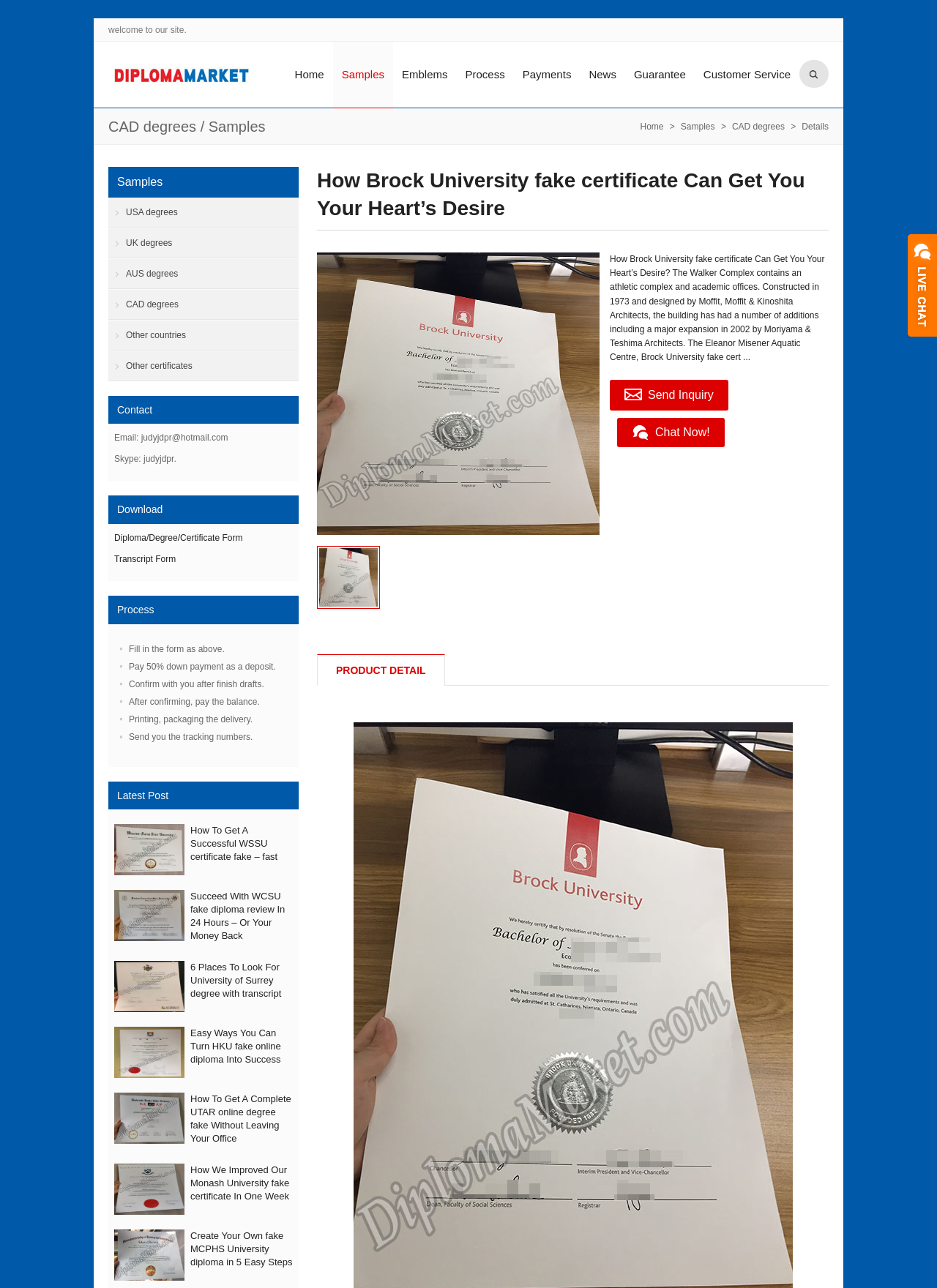Please locate the bounding box coordinates of the element that should be clicked to achieve the given instruction: "Chat with customer service".

[0.659, 0.324, 0.773, 0.347]